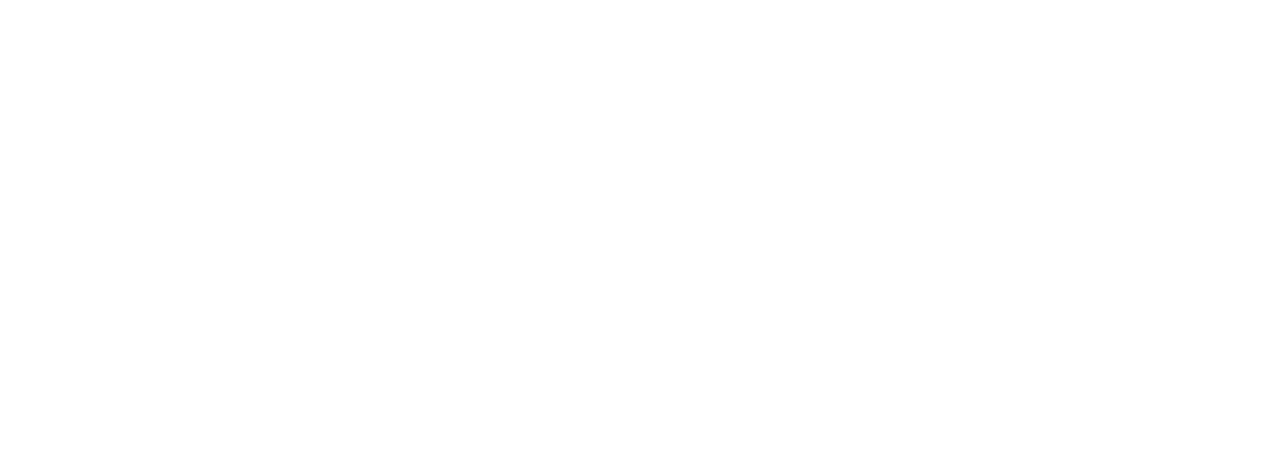What technology is integrated into the DL-20 smart mirror?
From the screenshot, provide a brief answer in one word or phrase.

Touch sensor technology